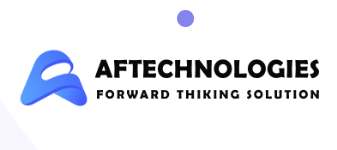Provide a comprehensive description of the image.

The image features the logo of A.F. Technologies, a dynamic digital marketing agency. The design showcases a modern aesthetic, incorporating a stylized letter "A" along with the name "AFTECHNOLOGIES" displayed prominently in bold, uppercase black letters. Beneath the main name, the tagline "FORWARD THINKING SOLUTION" emphasizes the company's commitment to innovative and effective marketing strategies. The logo is complemented by a gradient in shades of blue, conveying creativity and professionalism, aligning with the agency’s mission to propel businesses into the digital spotlight.